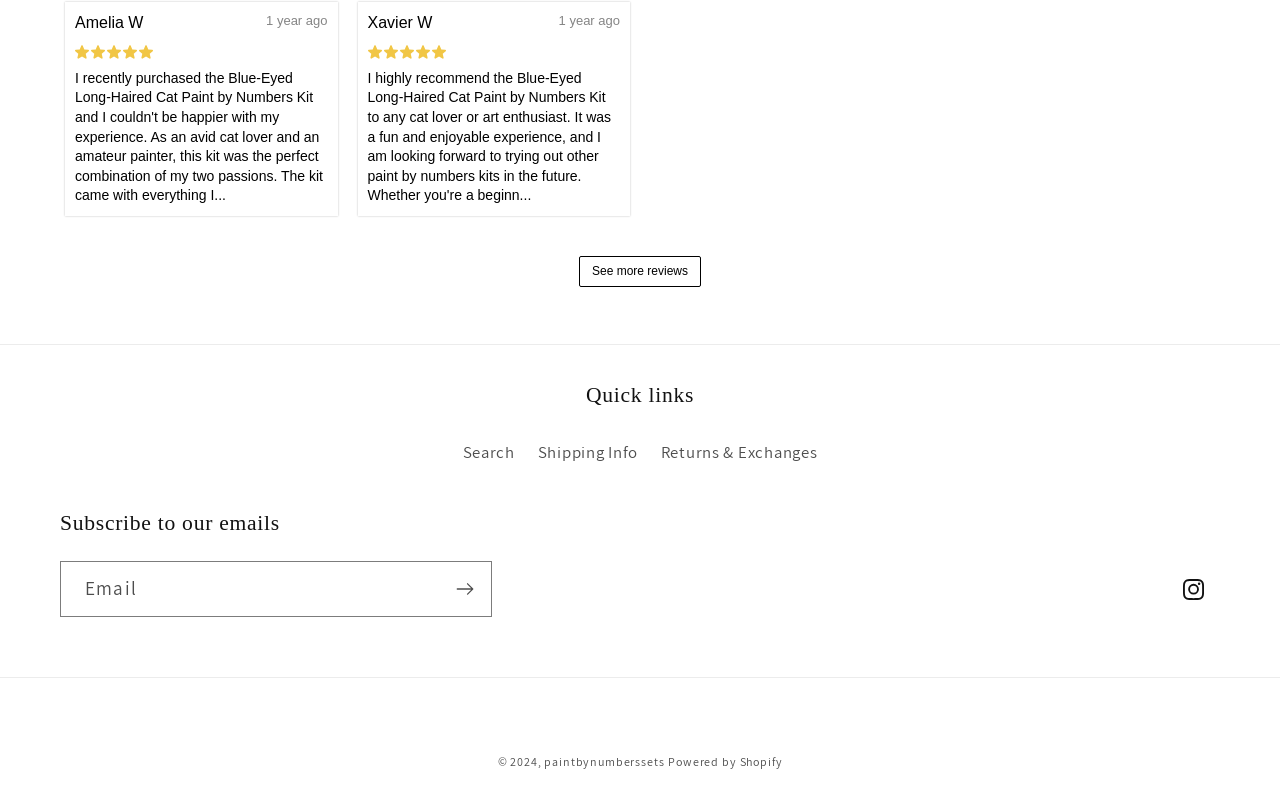Could you determine the bounding box coordinates of the clickable element to complete the instruction: "Get shipping information"? Provide the coordinates as four float numbers between 0 and 1, i.e., [left, top, right, bottom].

[0.42, 0.535, 0.498, 0.585]